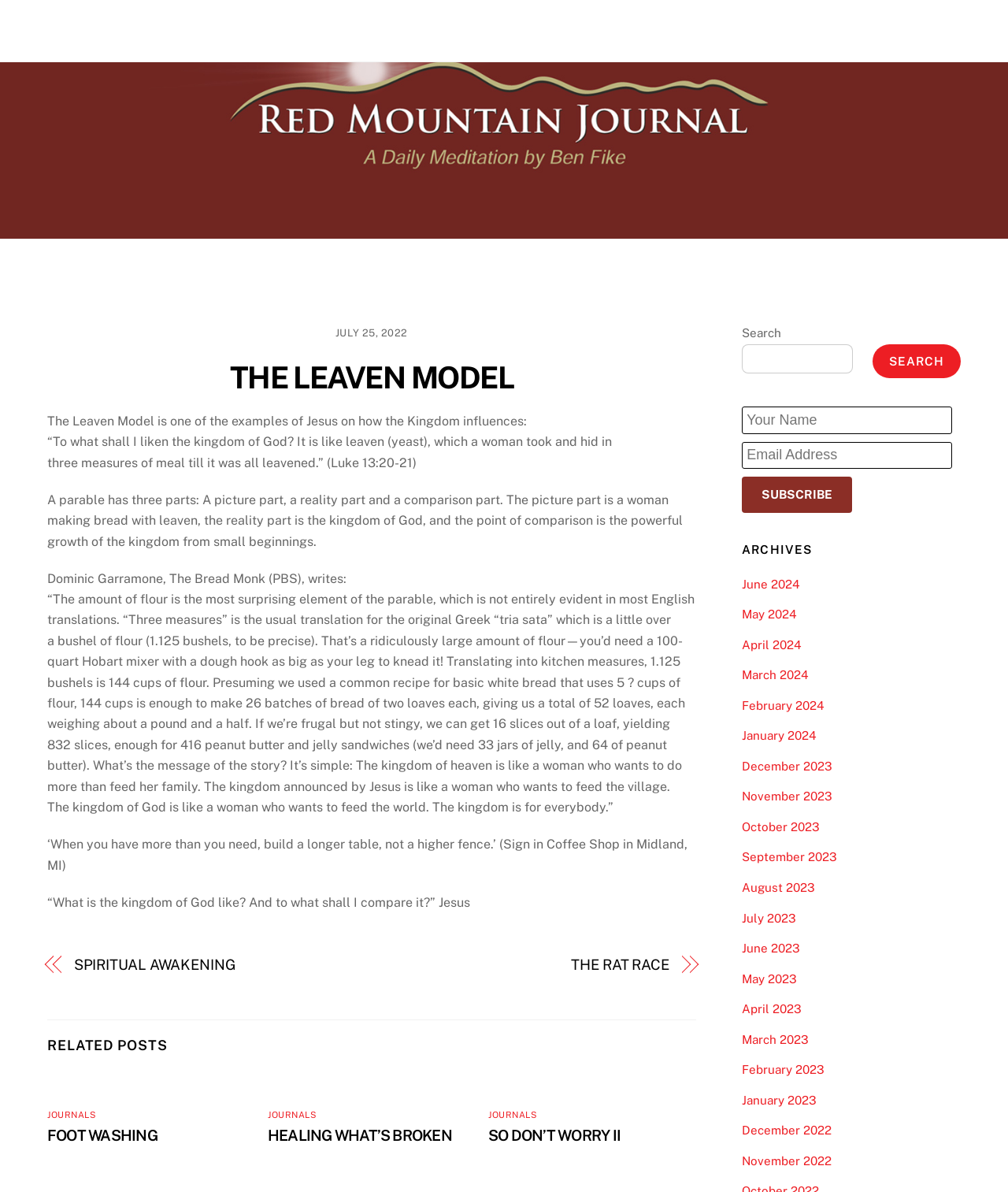Give a short answer using one word or phrase for the question:
What is the kingdom of God compared to?

leaven (yeast)